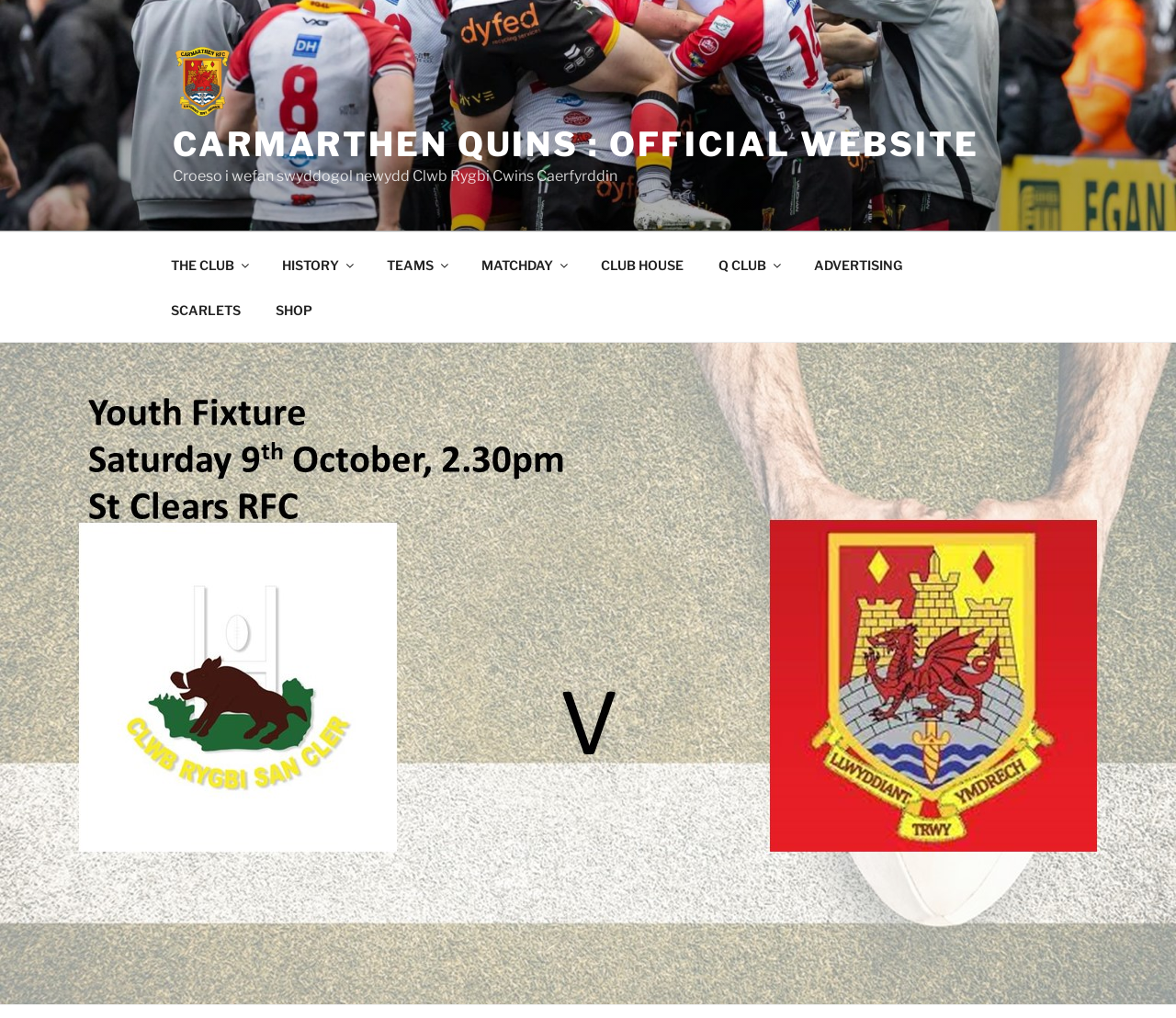Identify the bounding box of the UI element described as follows: "SCARLETS". Provide the coordinates as four float numbers in the range of 0 to 1 [left, top, right, bottom].

[0.131, 0.282, 0.218, 0.326]